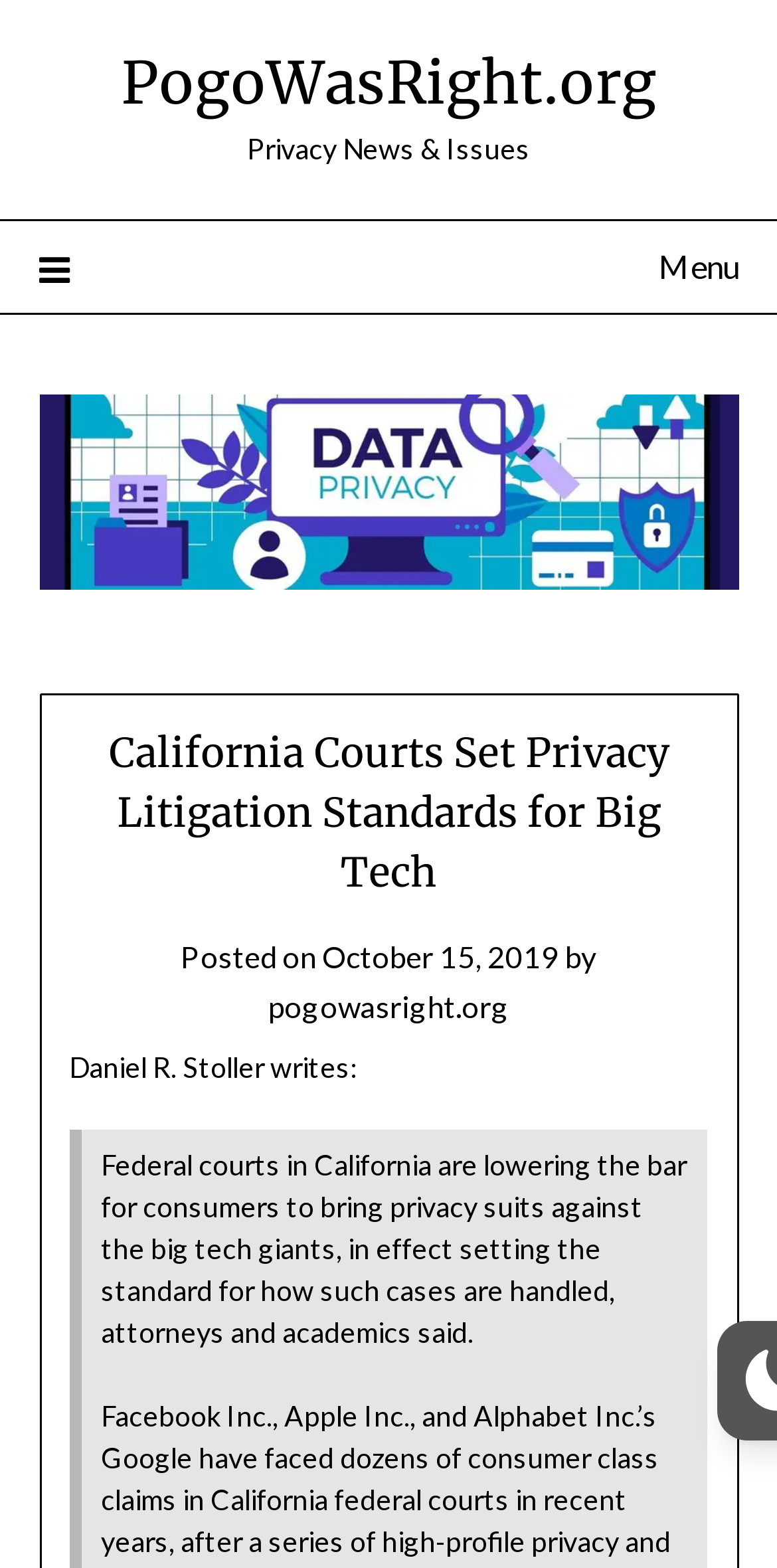Please extract the webpage's main title and generate its text content.

California Courts Set Privacy Litigation Standards for Big Tech